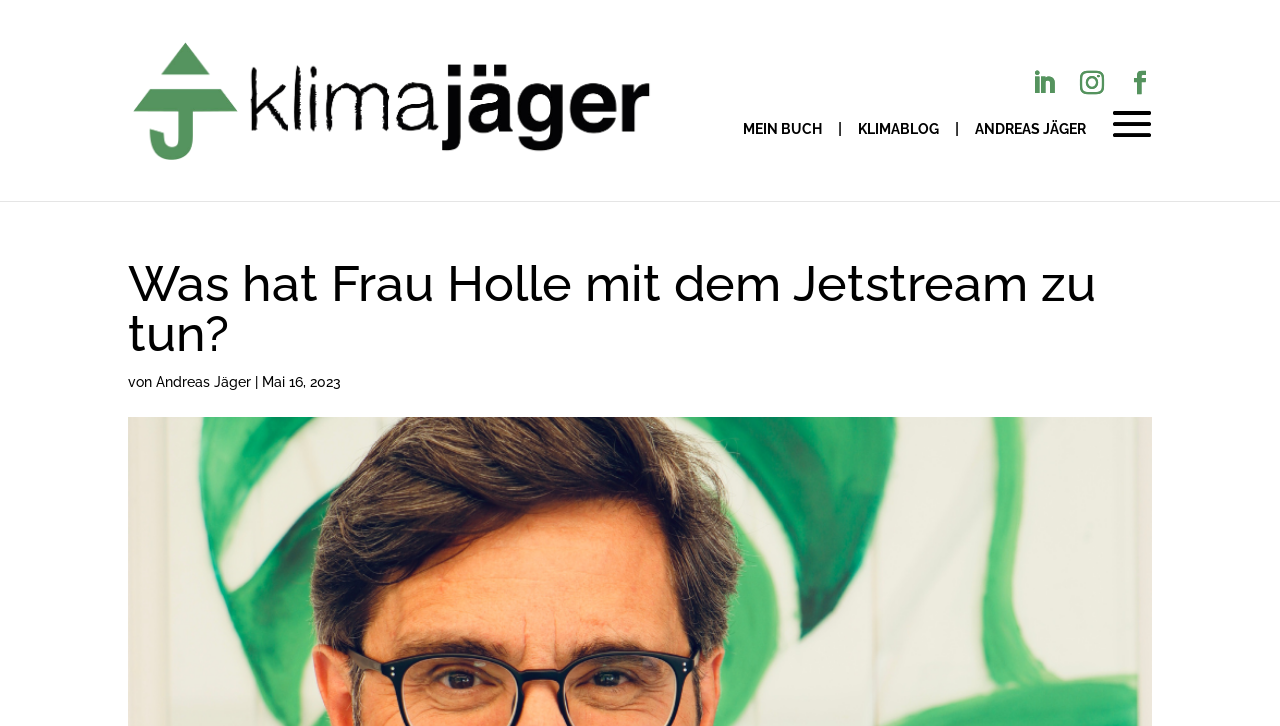Specify the bounding box coordinates of the area to click in order to execute this command: 'Visit Facebook page'. The coordinates should consist of four float numbers ranging from 0 to 1, and should be formatted as [left, top, right, bottom].

None